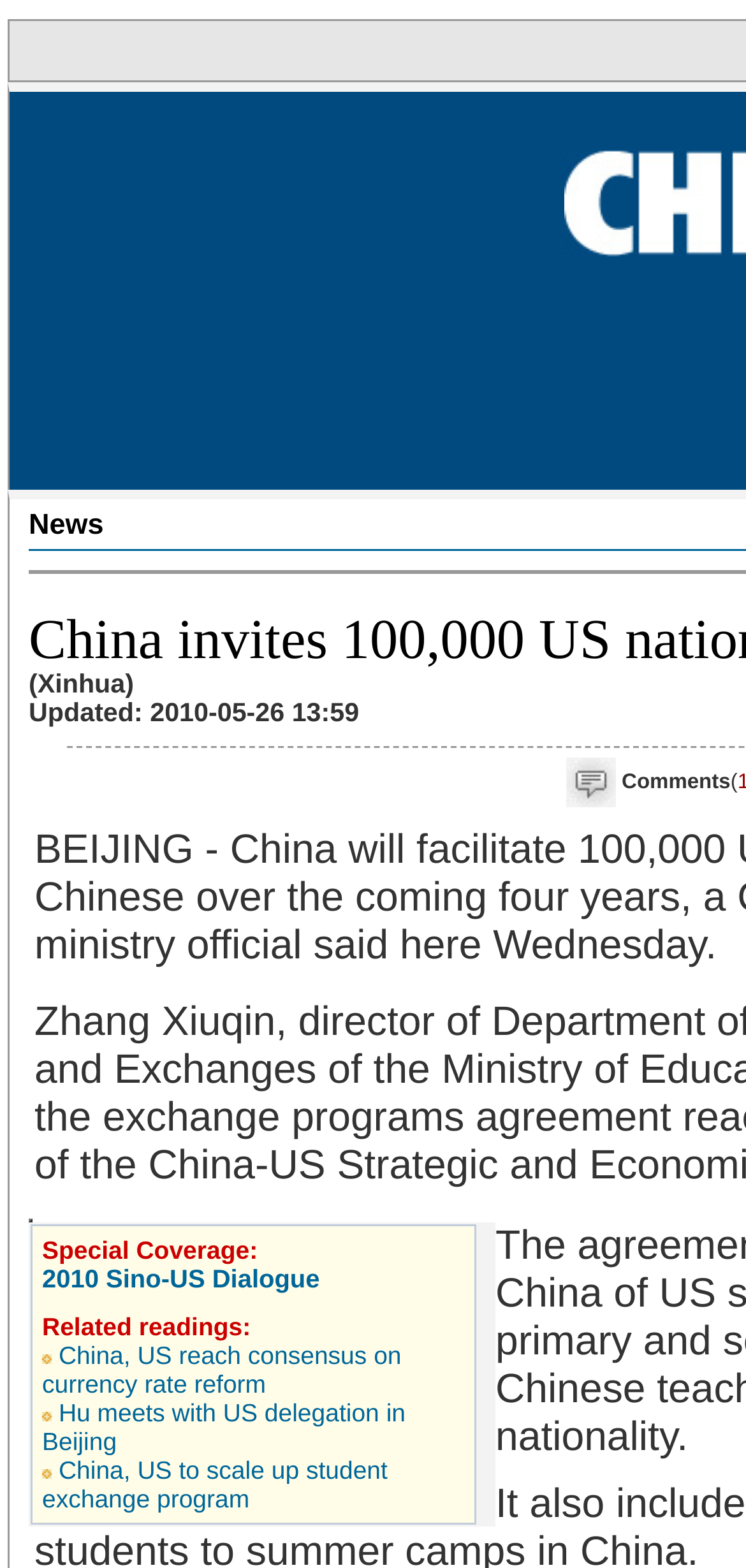Use one word or a short phrase to answer the question provided: 
What is the topic of the special coverage?

2010 Sino-US Dialogue